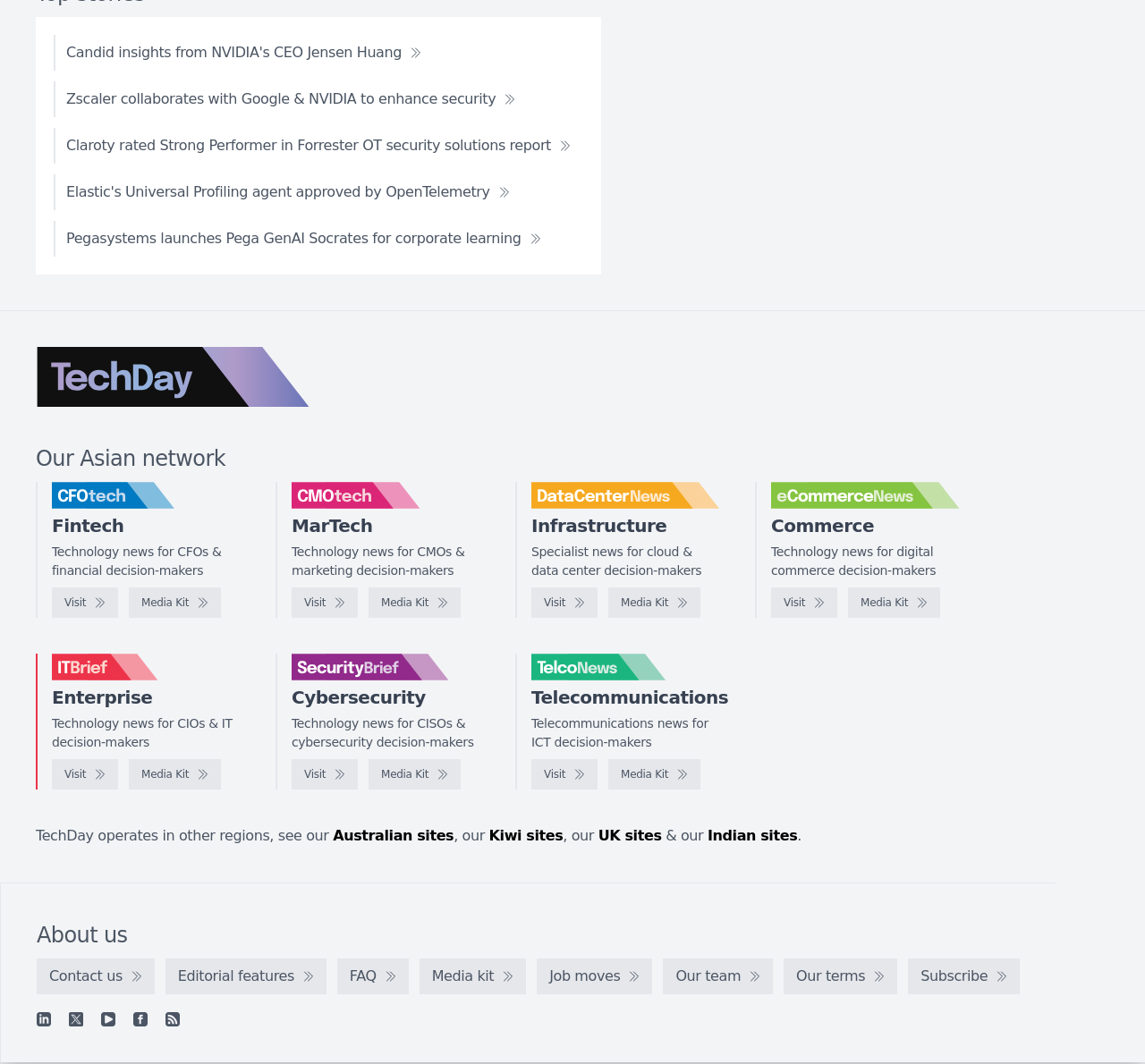What is the category of news for CMOs and marketing decision-makers?
Based on the visual information, provide a detailed and comprehensive answer.

I determined the answer by examining the static text 'MarTech' and its corresponding description 'Technology news for CMOs & marketing decision-makers'.